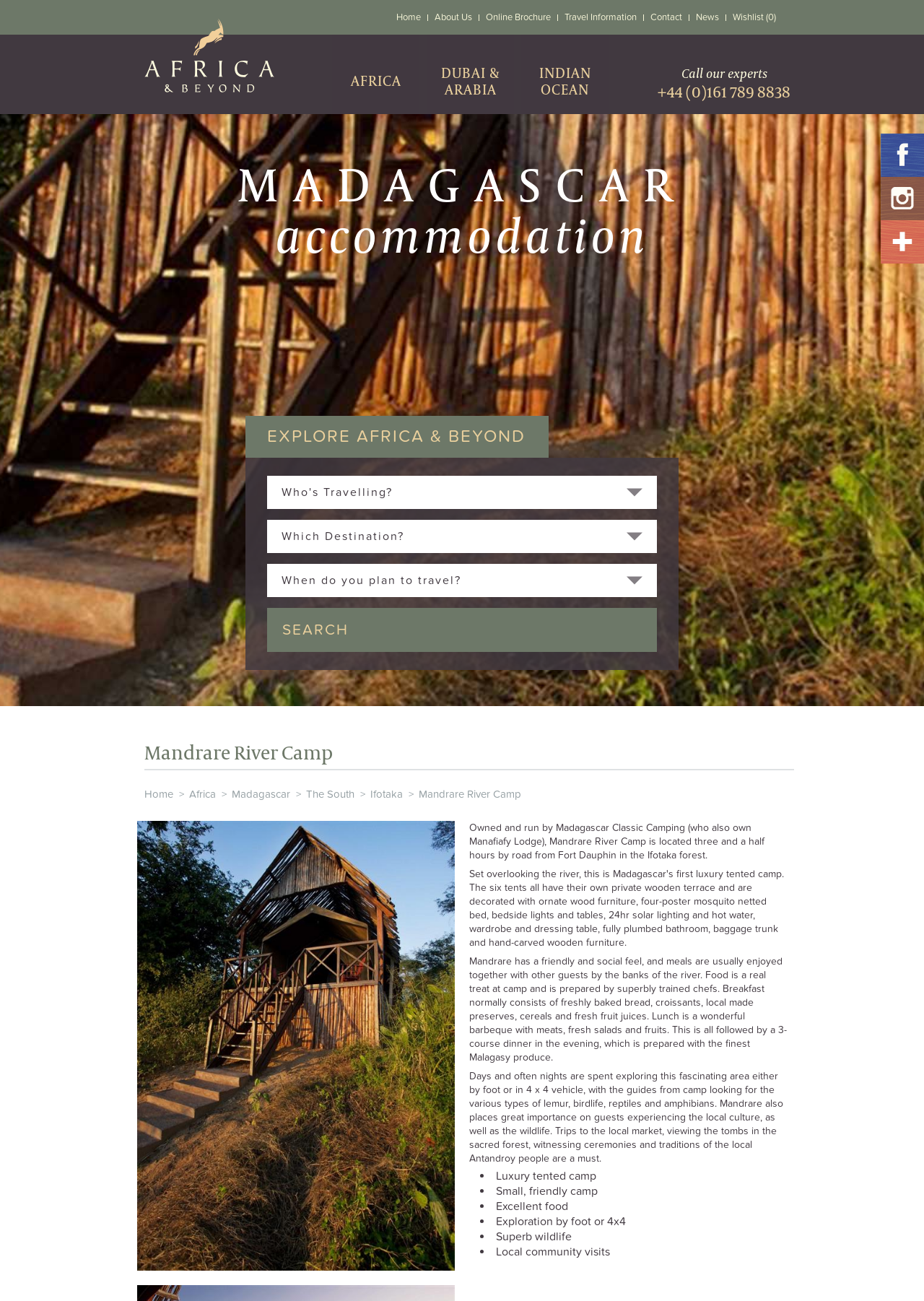Observe the image and answer the following question in detail: What is the name of the camp?

The name of the camp can be found in the heading 'Mandrare River Camp' located at the top of the webpage, and also in the image description 'Mandrare River Camp' which is a photo of the camp.